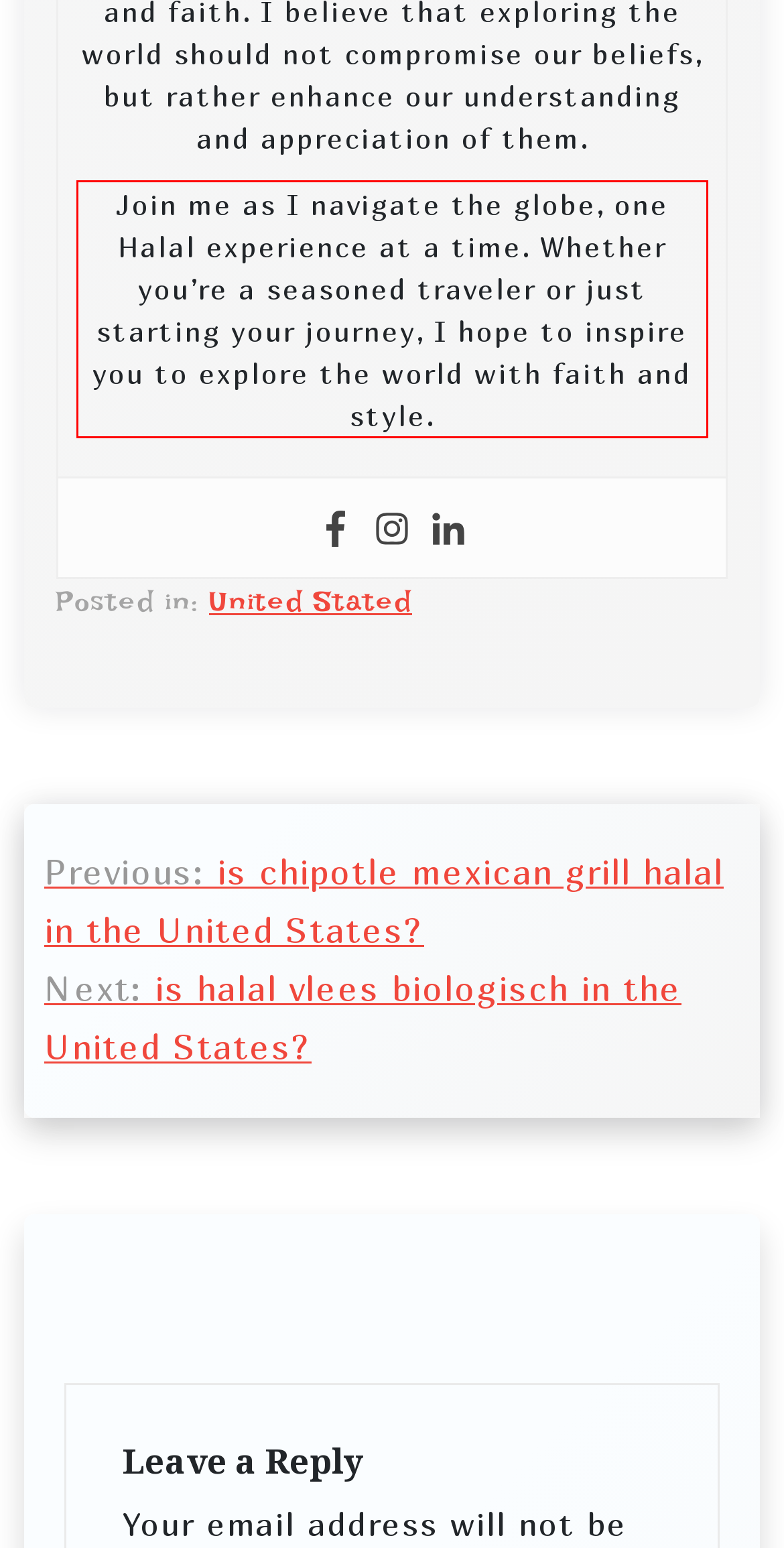Please look at the webpage screenshot and extract the text enclosed by the red bounding box.

Join me as I navigate the globe, one Halal experience at a time. Whether you’re a seasoned traveler or just starting your journey, I hope to inspire you to explore the world with faith and style.